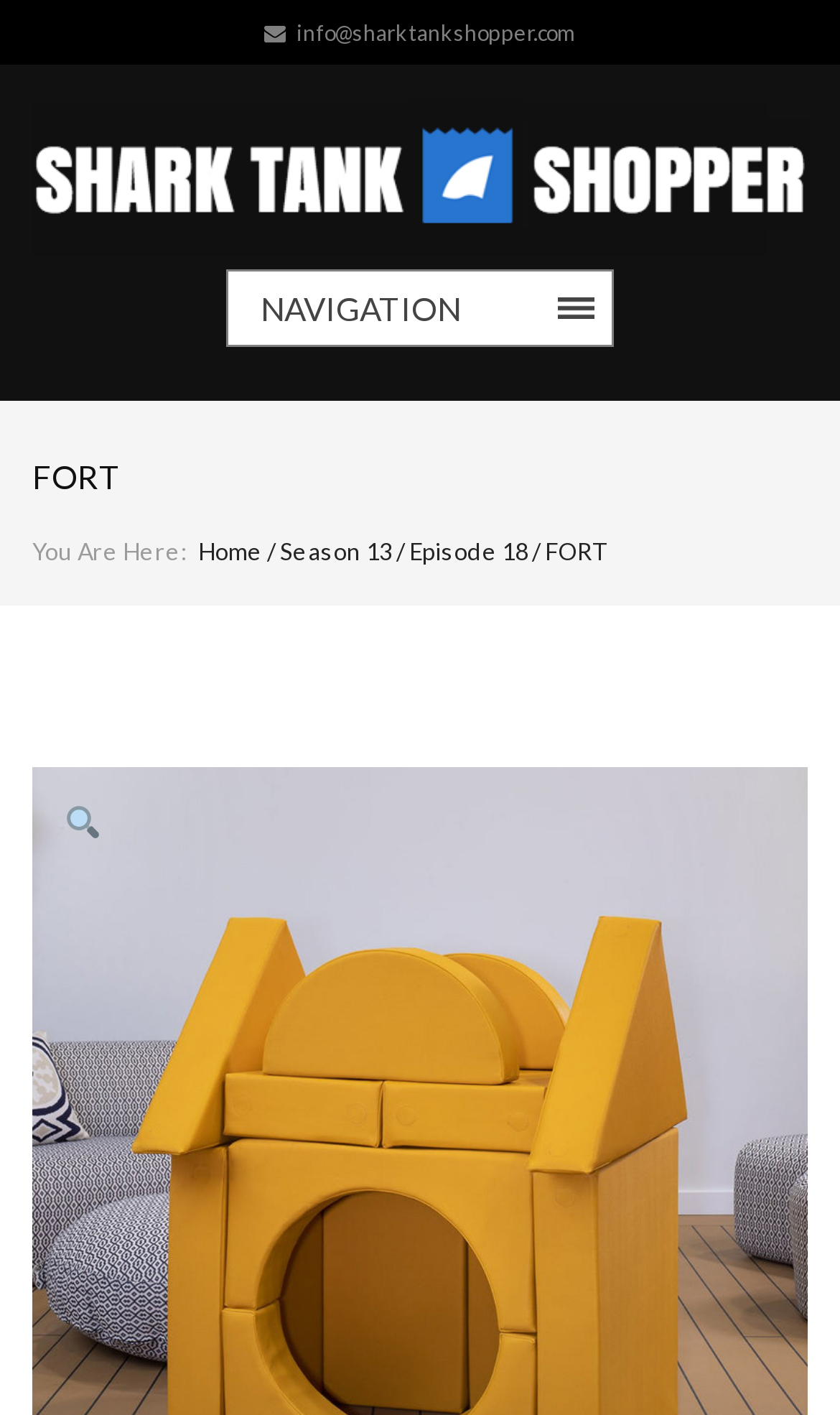What is the purpose of the combobox?
Deliver a detailed and extensive answer to the question.

I inferred the purpose of the combobox by its location below the 'NAVIGATION' text element and its proximity to the navigation path elements.